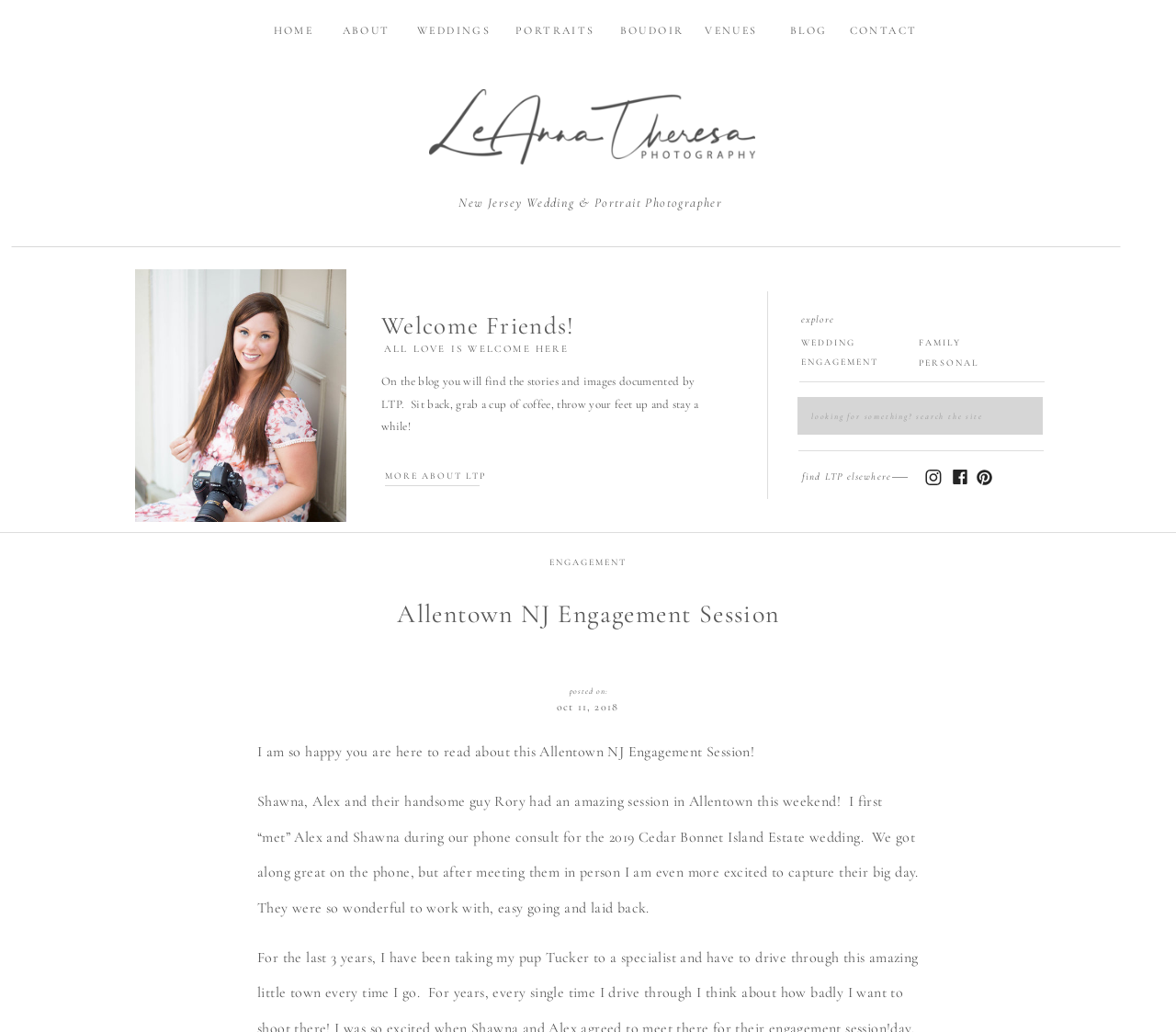What is the name of the dog in the engagement session?
Please respond to the question with as much detail as possible.

The text 'Shawna, Alex and their handsome guy Rory had an amazing session in Allentown this weekend!' mentions Rory as the dog accompanying Shawna and Alex in the engagement session.